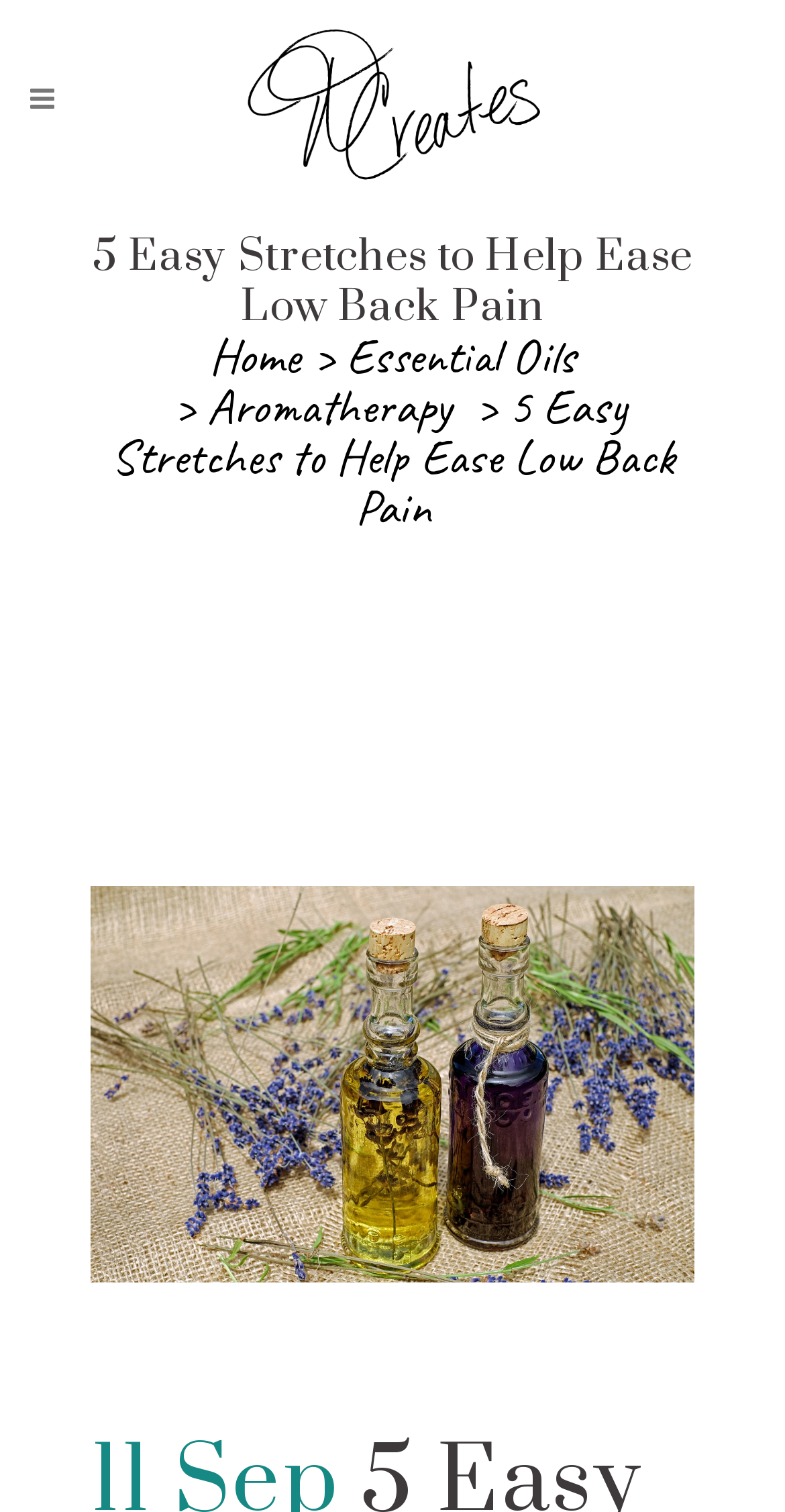Identify the webpage's primary heading and generate its text.

5 Easy Stretches to Help Ease Low Back Pain